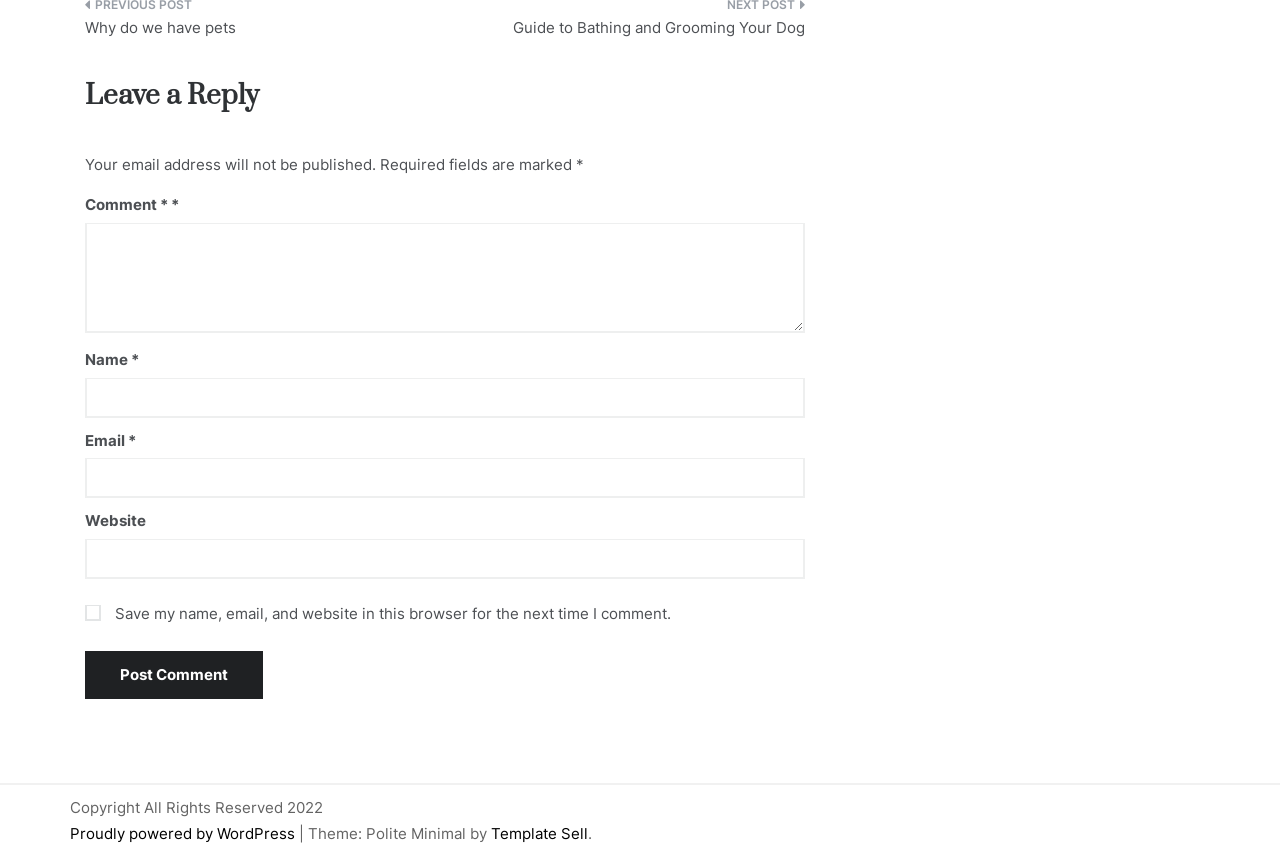What is required to submit the form?
Using the image, answer in one word or phrase.

Comment, name, and email